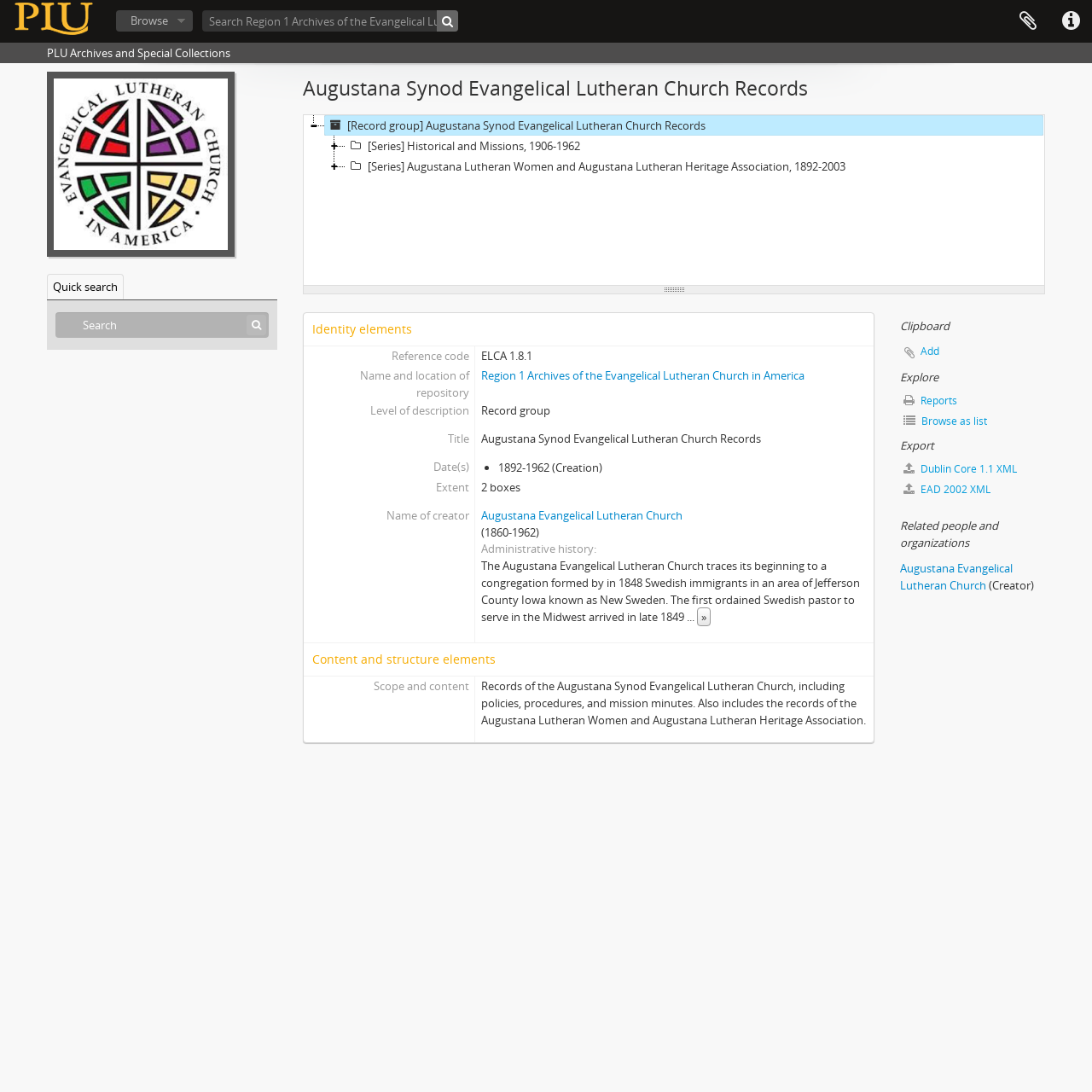Indicate the bounding box coordinates of the clickable region to achieve the following instruction: "Search Region 1 Archives of the Evangelical Lutheran Church in America."

[0.185, 0.009, 0.42, 0.029]